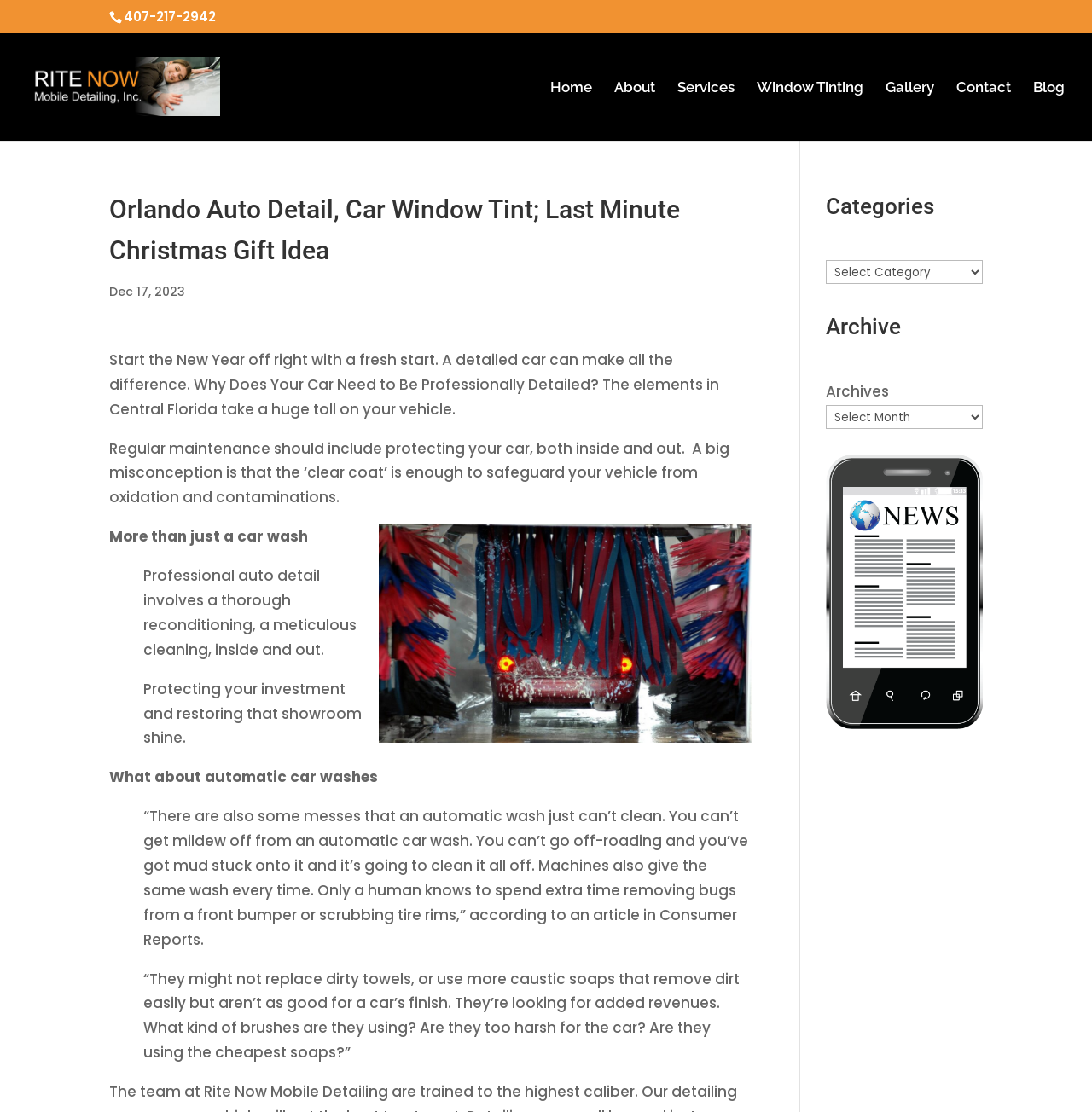Identify the bounding box coordinates of the part that should be clicked to carry out this instruction: "Click the 'Services' link".

[0.62, 0.072, 0.673, 0.126]